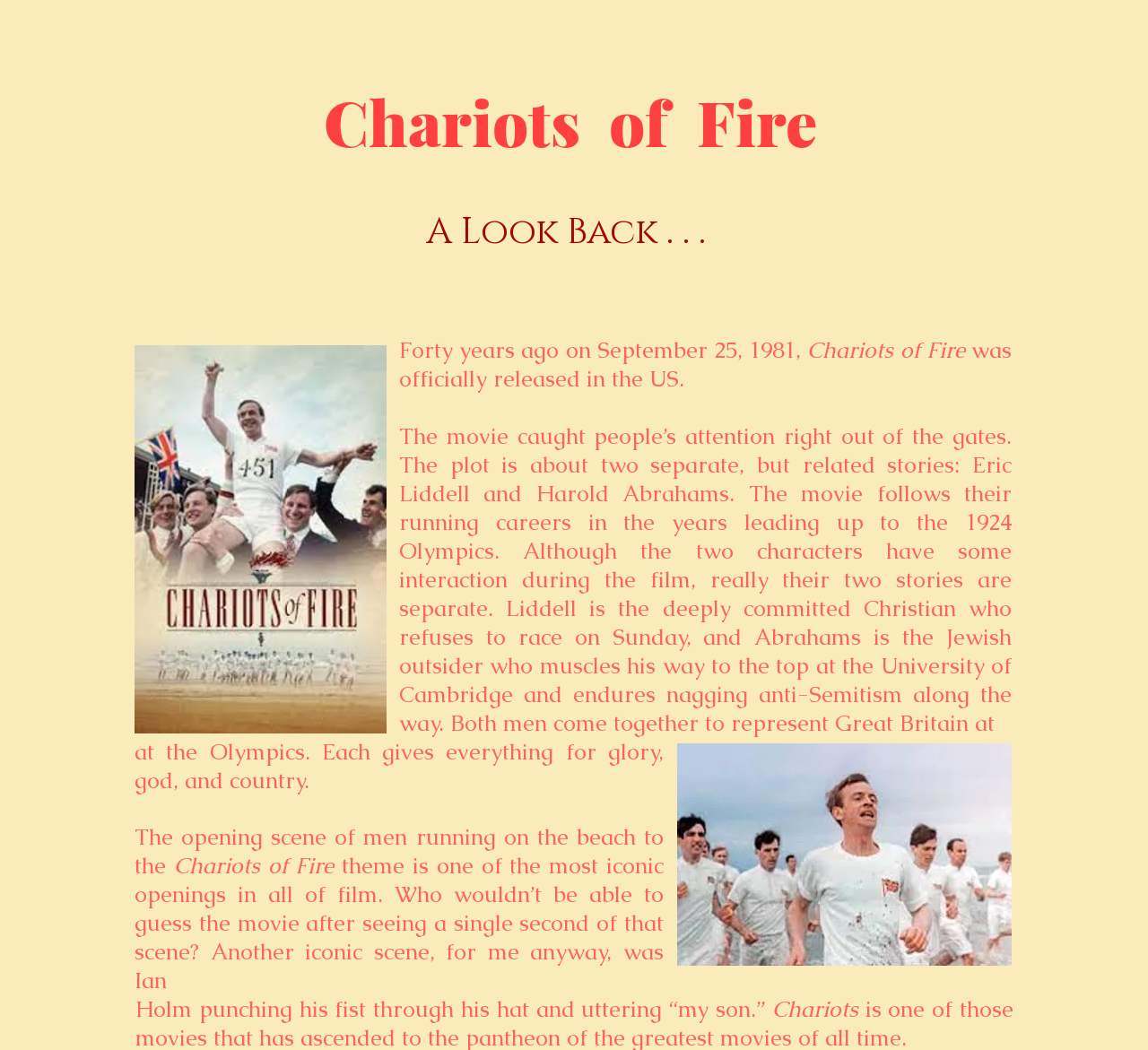Create an elaborate caption for the webpage.

The webpage is about the movie "Chariots of Fire" and its 40th anniversary. At the top, there is a heading "Chariots of Fire" followed by another heading "A Look Back...". Below these headings, there is an image on the left side, taking up about a quarter of the page. 

To the right of the image, there is a block of text that starts with "Forty years ago on September 25, 1981, Chariots of Fire was officially released in the US." The text then goes on to describe the plot of the movie, which is about two athletes, Eric Liddell and Harold Abrahams, and their running careers leading up to the 1924 Olympics. 

The text continues below the image, describing the iconic opening scene of the movie and another memorable scene featuring Ian Holm. There is another image on the right side, near the bottom of the page, which takes up about a quarter of the page. The text wraps around this image, concluding with a mention of the movie's title again.